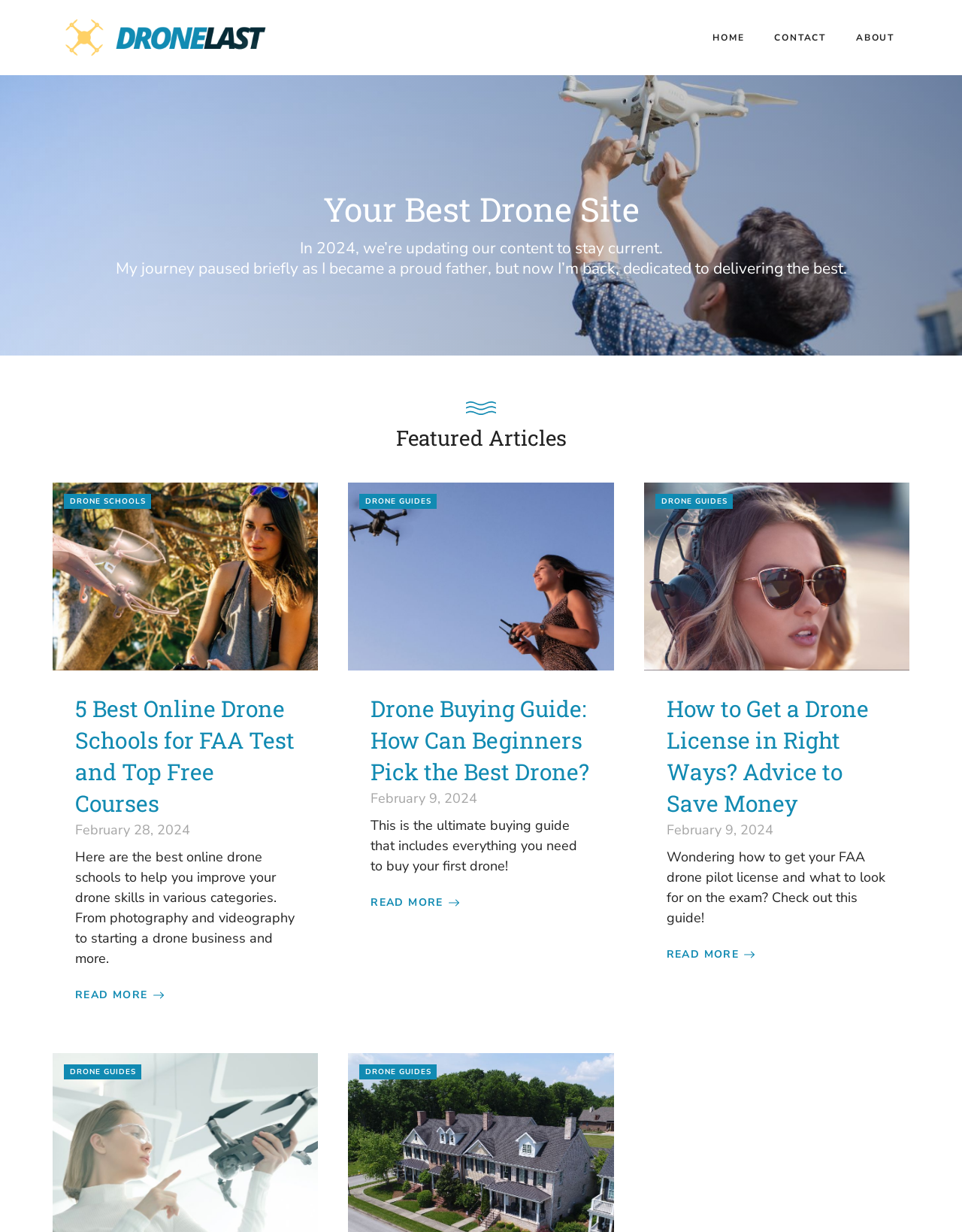Locate the bounding box coordinates of the area where you should click to accomplish the instruction: "Check the 'CONTACT' page".

[0.789, 0.012, 0.874, 0.049]